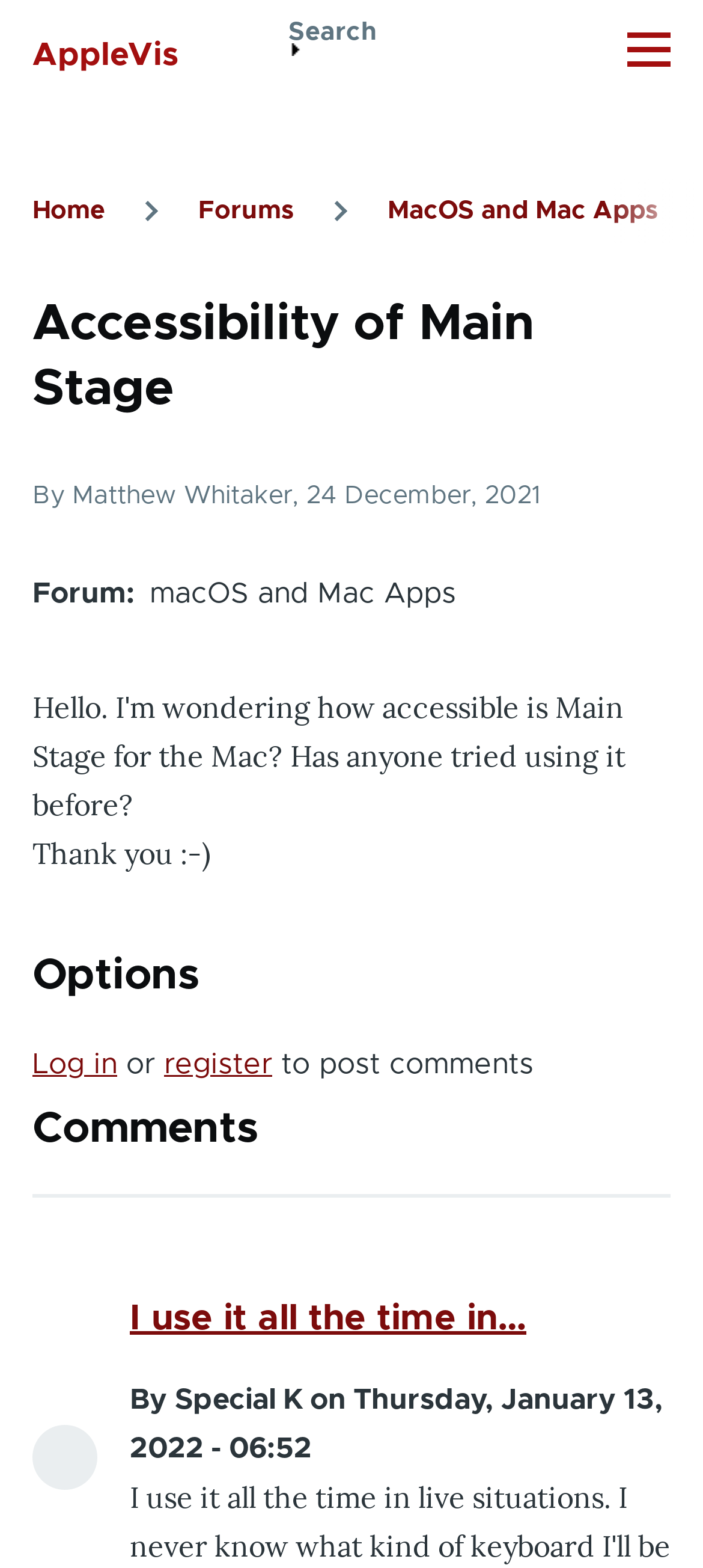Please determine the bounding box coordinates of the clickable area required to carry out the following instruction: "Log in". The coordinates must be four float numbers between 0 and 1, represented as [left, top, right, bottom].

[0.046, 0.669, 0.167, 0.688]